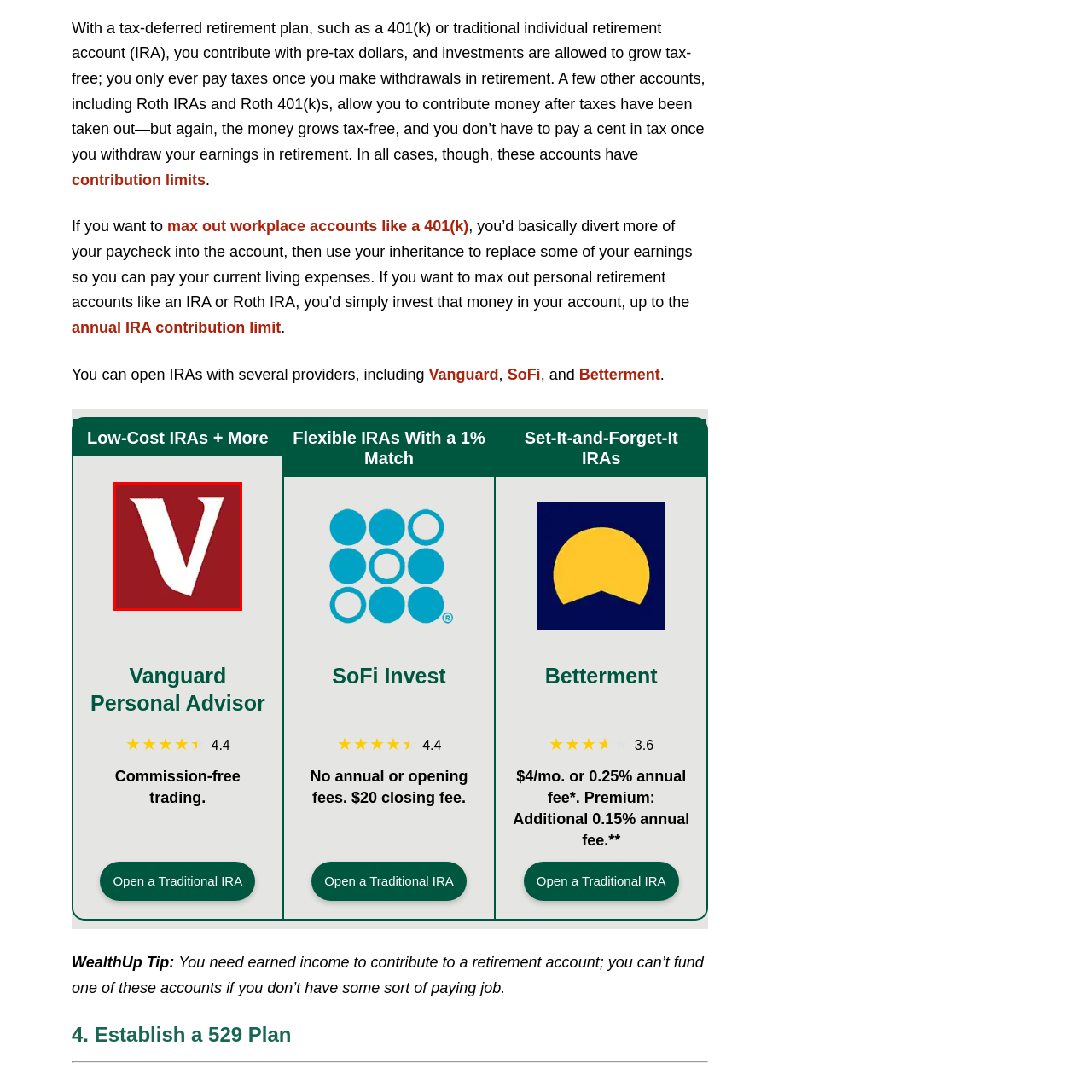Observe the image enclosed by the red box and thoroughly answer the subsequent question based on the visual details: What type of funds does Vanguard offer?

According to the caption, Vanguard is recognized for its extensive offerings of mutual funds, individual retirement accounts (IRAs), and exchange-traded funds (ETFs), which implies that one of the types of funds offered by Vanguard is mutual funds.